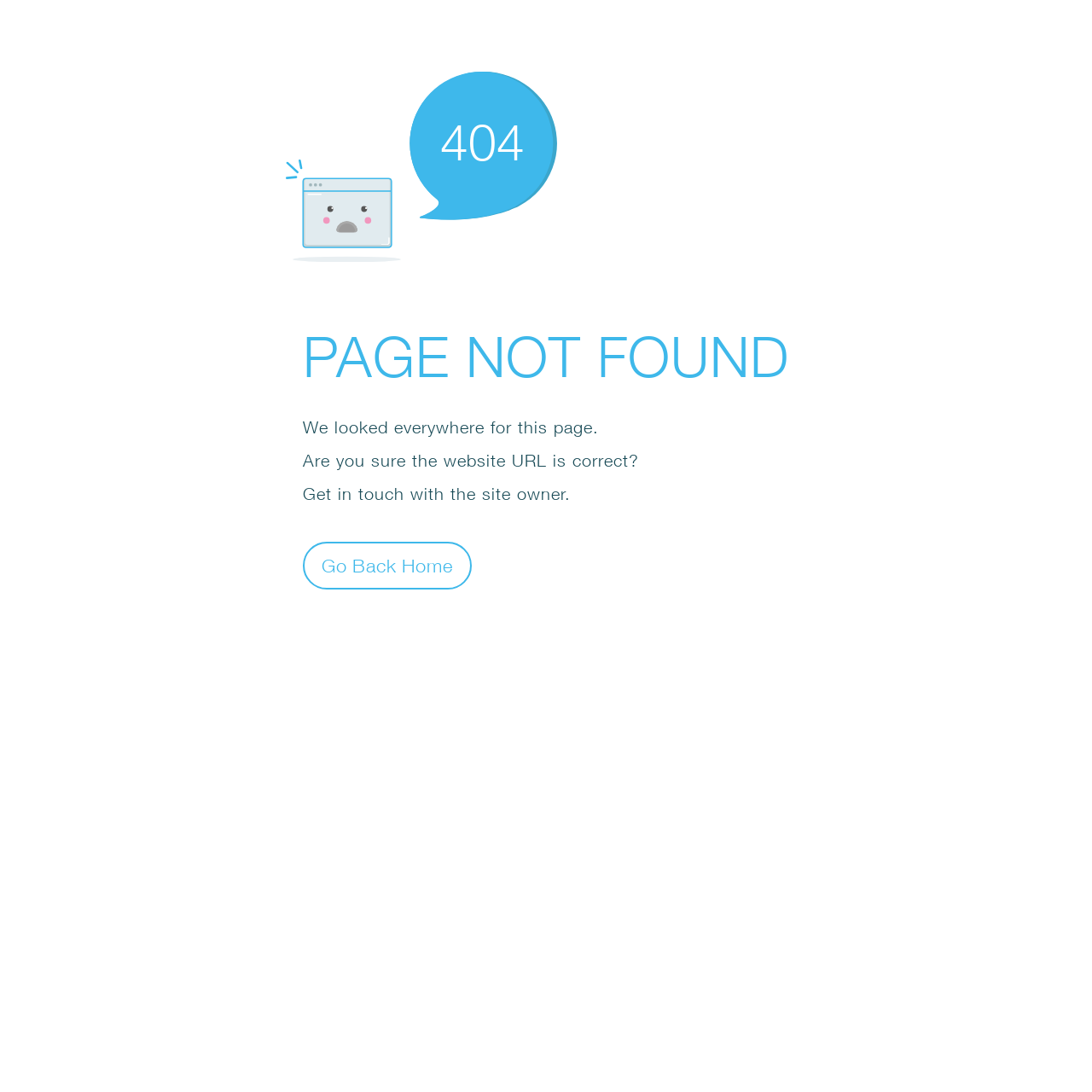Identify the bounding box for the UI element that is described as follows: "Go Back Home".

[0.277, 0.496, 0.432, 0.54]